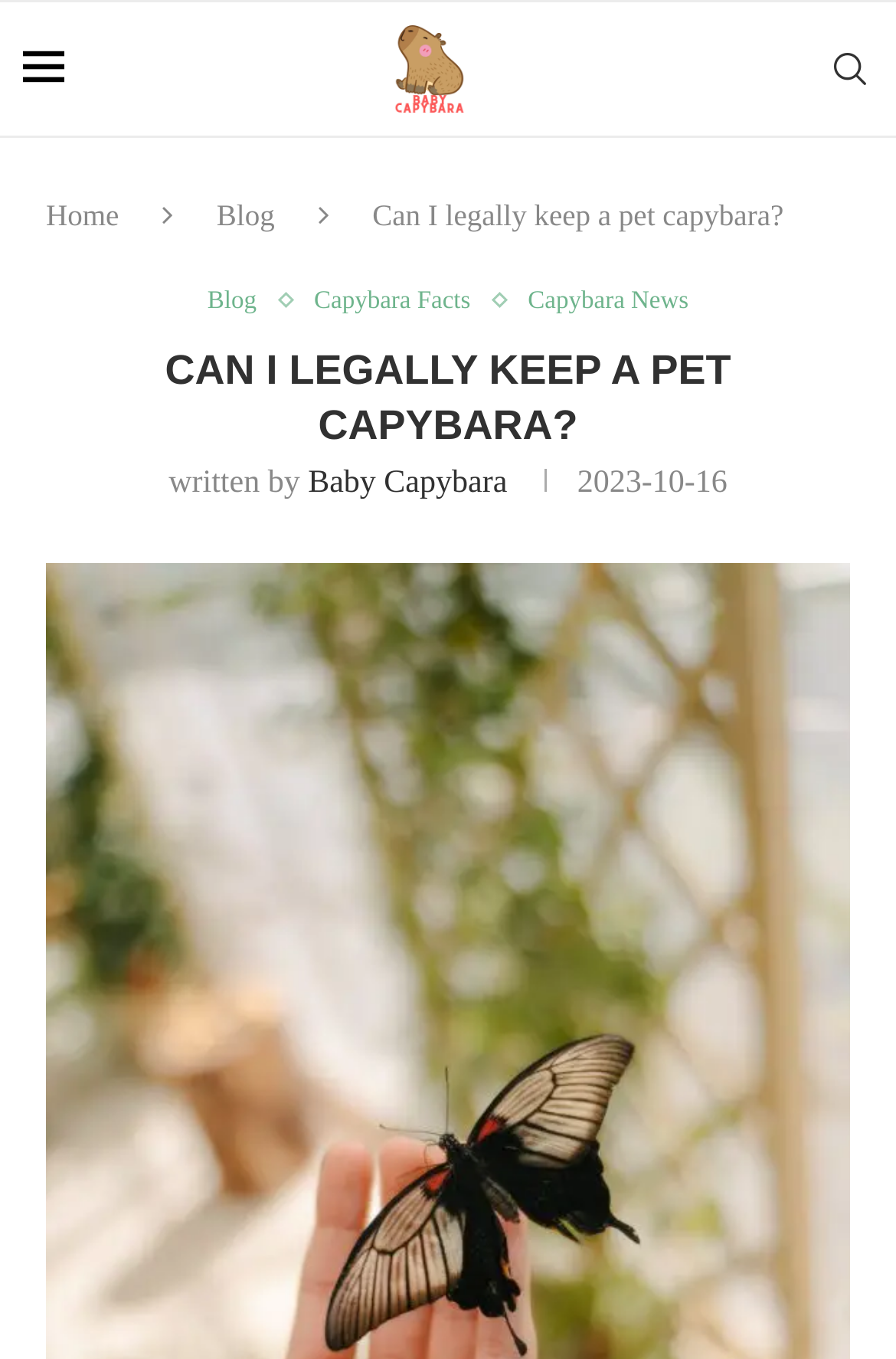Specify the bounding box coordinates for the region that must be clicked to perform the given instruction: "visit blog".

[0.242, 0.145, 0.307, 0.171]